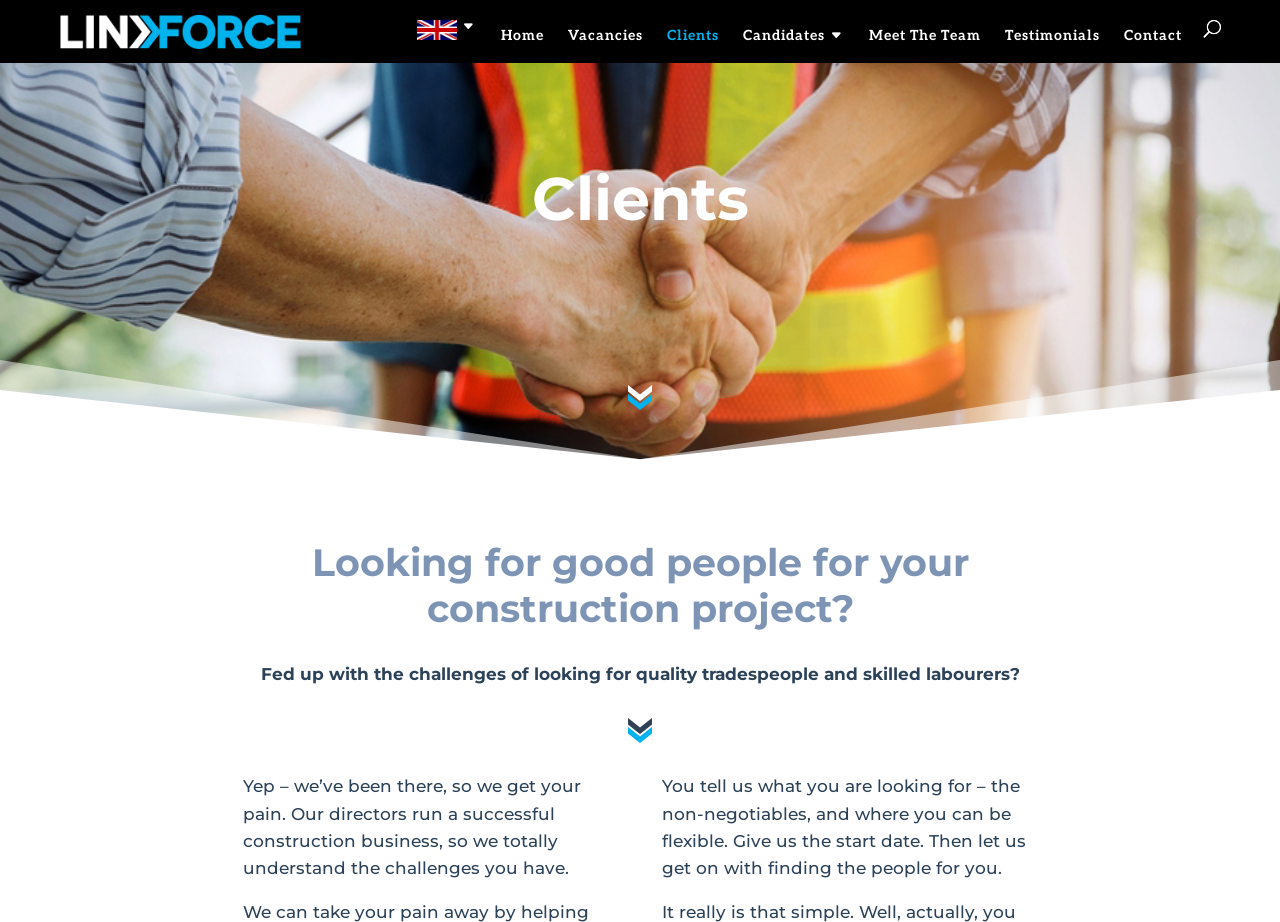Examine the image and give a thorough answer to the following question:
How many navigation links are there?

The navigation links are located at the top of the webpage, and they are 'Home', 'Vacancies', 'Clients', 'Candidates C', 'Meet The Team', 'Testimonials', and 'Contact'. I counted them by examining the link elements with bounding box coordinates ranging from [0.392, 0.031, 0.425, 0.068] to [0.878, 0.031, 0.924, 0.068].